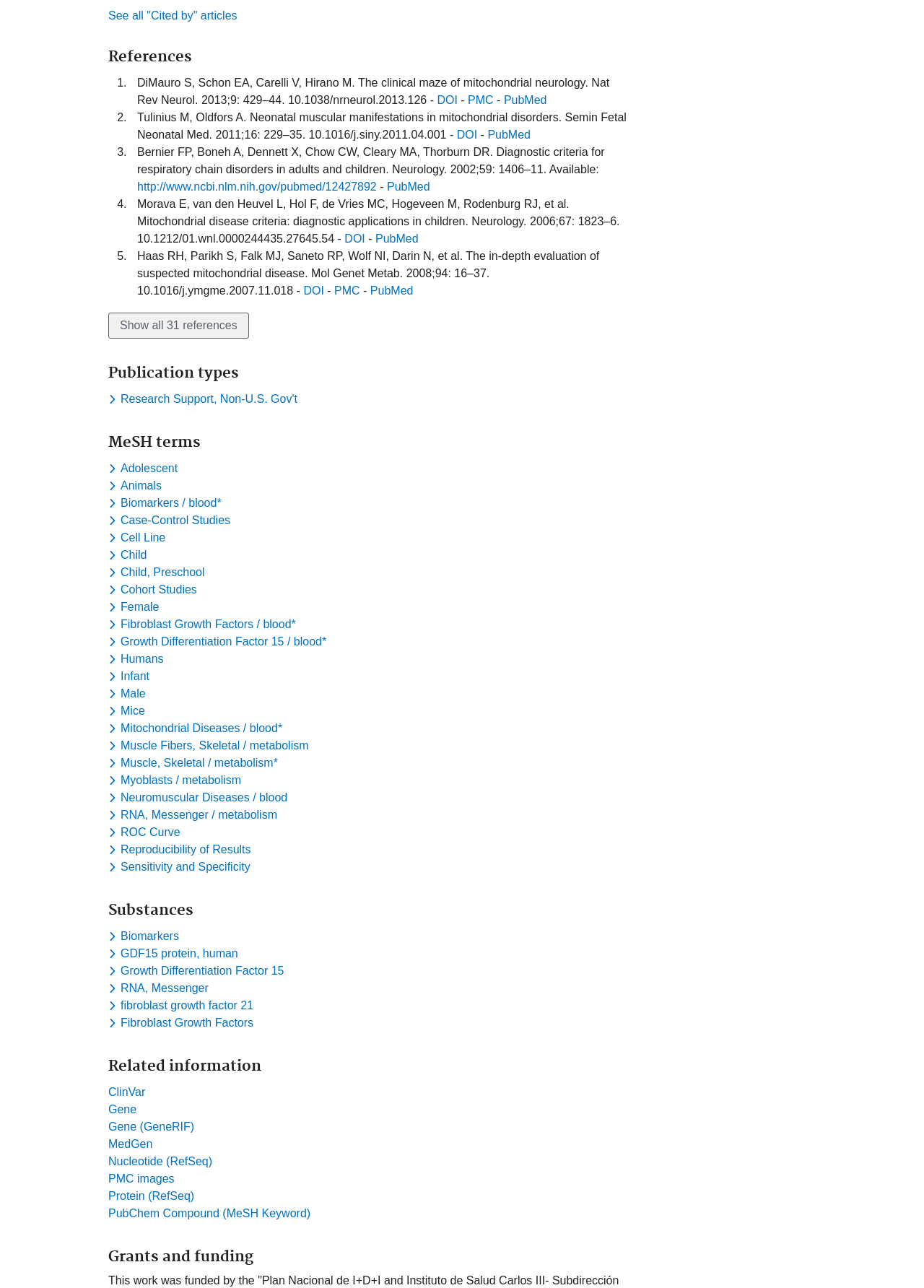Determine the bounding box coordinates for the region that must be clicked to execute the following instruction: "View Gene".

[0.117, 0.857, 0.148, 0.866]